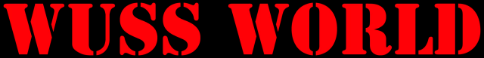What is the tone of the logo?
Give a thorough and detailed response to the question.

The caption suggests that the logo likely represents a blend of humor and introspection, which is typical of Oropallo's narrative style, implying that the tone of the logo is a mix of these two elements.